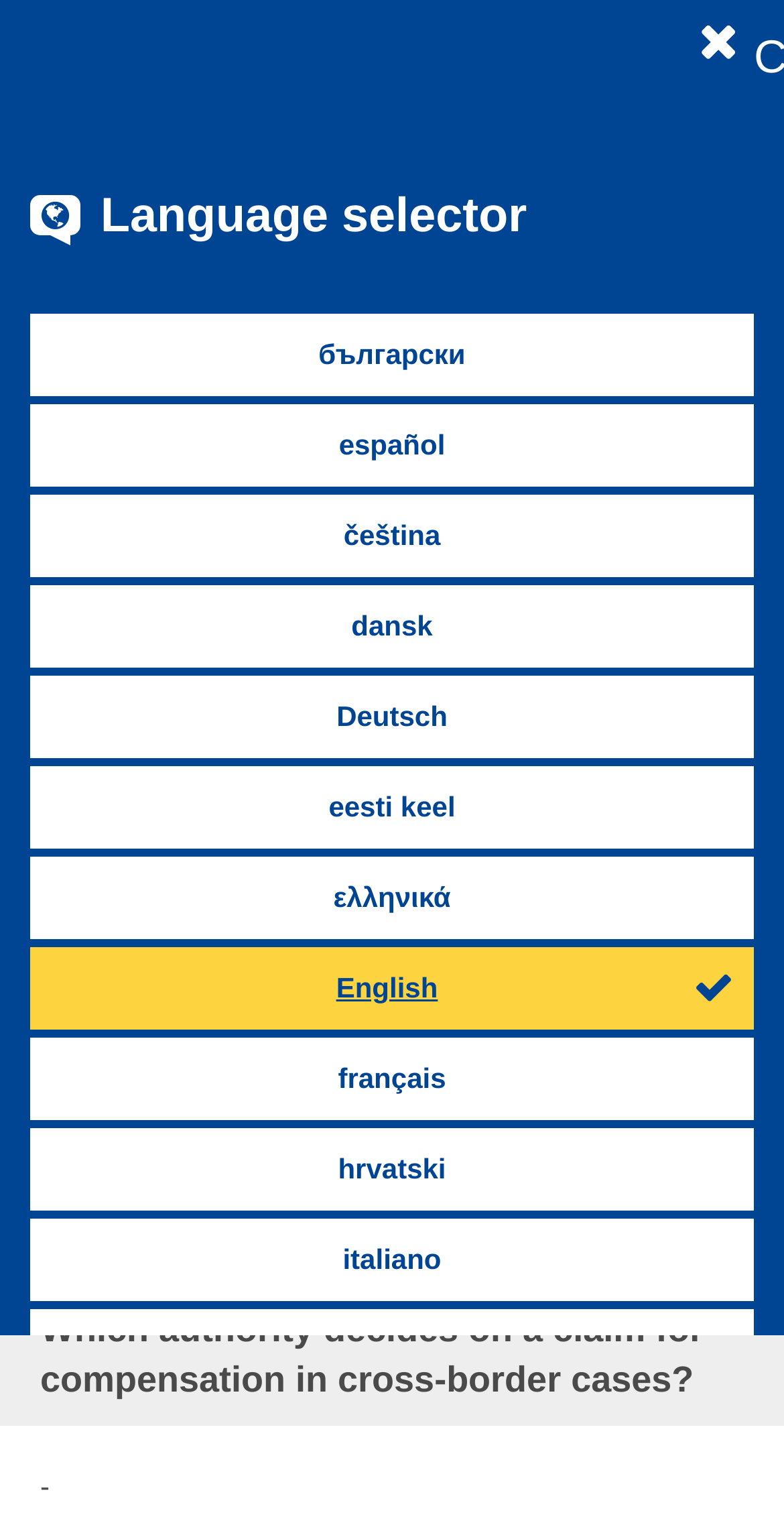Find the bounding box coordinates of the element I should click to carry out the following instruction: "Click on the European e-justice link".

[0.051, 0.049, 0.34, 0.173]